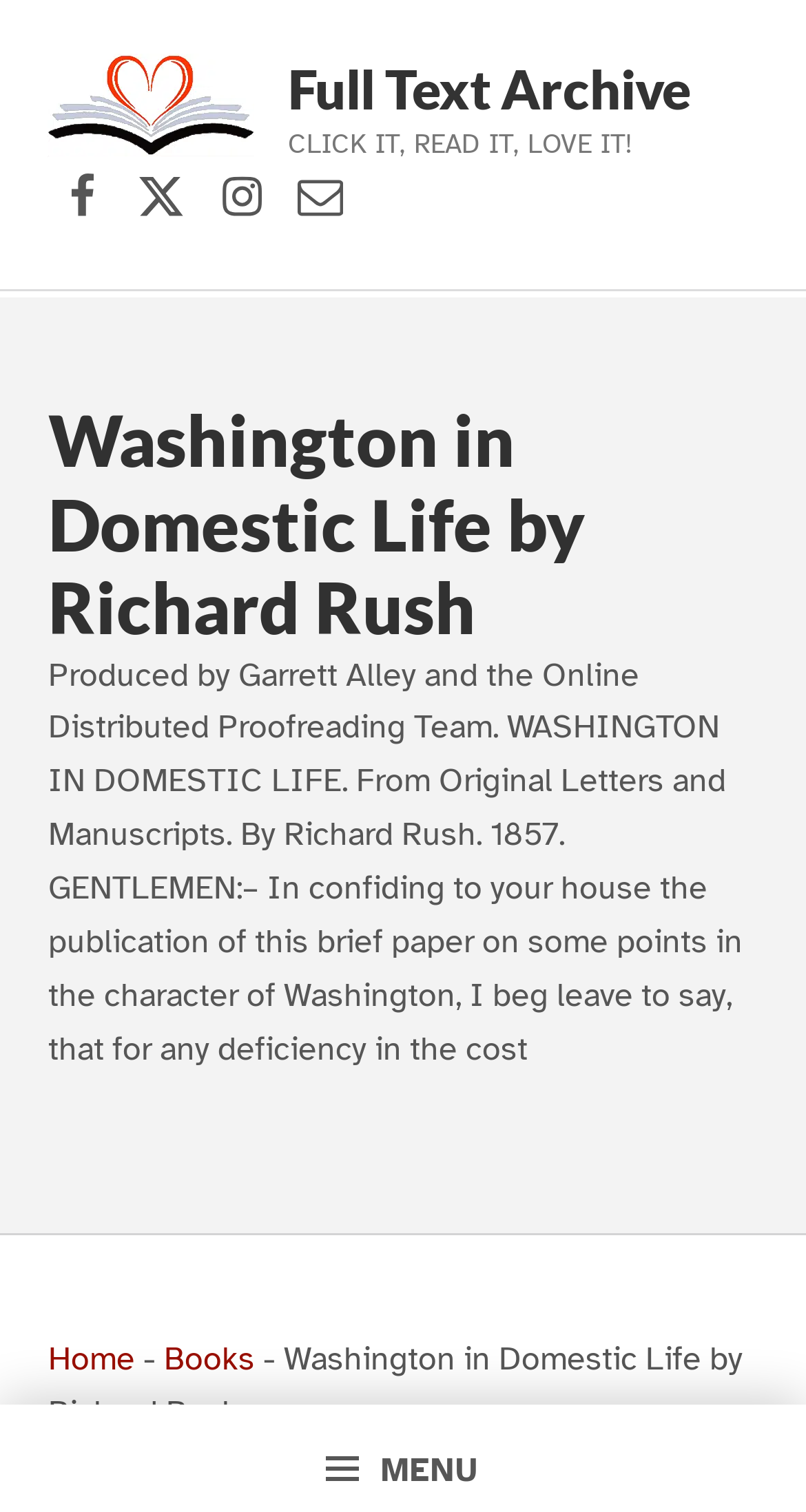Using the provided element description: "Contact Us", identify the bounding box coordinates. The coordinates should be four floats between 0 and 1 in the order [left, top, right, bottom].

[0.359, 0.105, 0.437, 0.154]